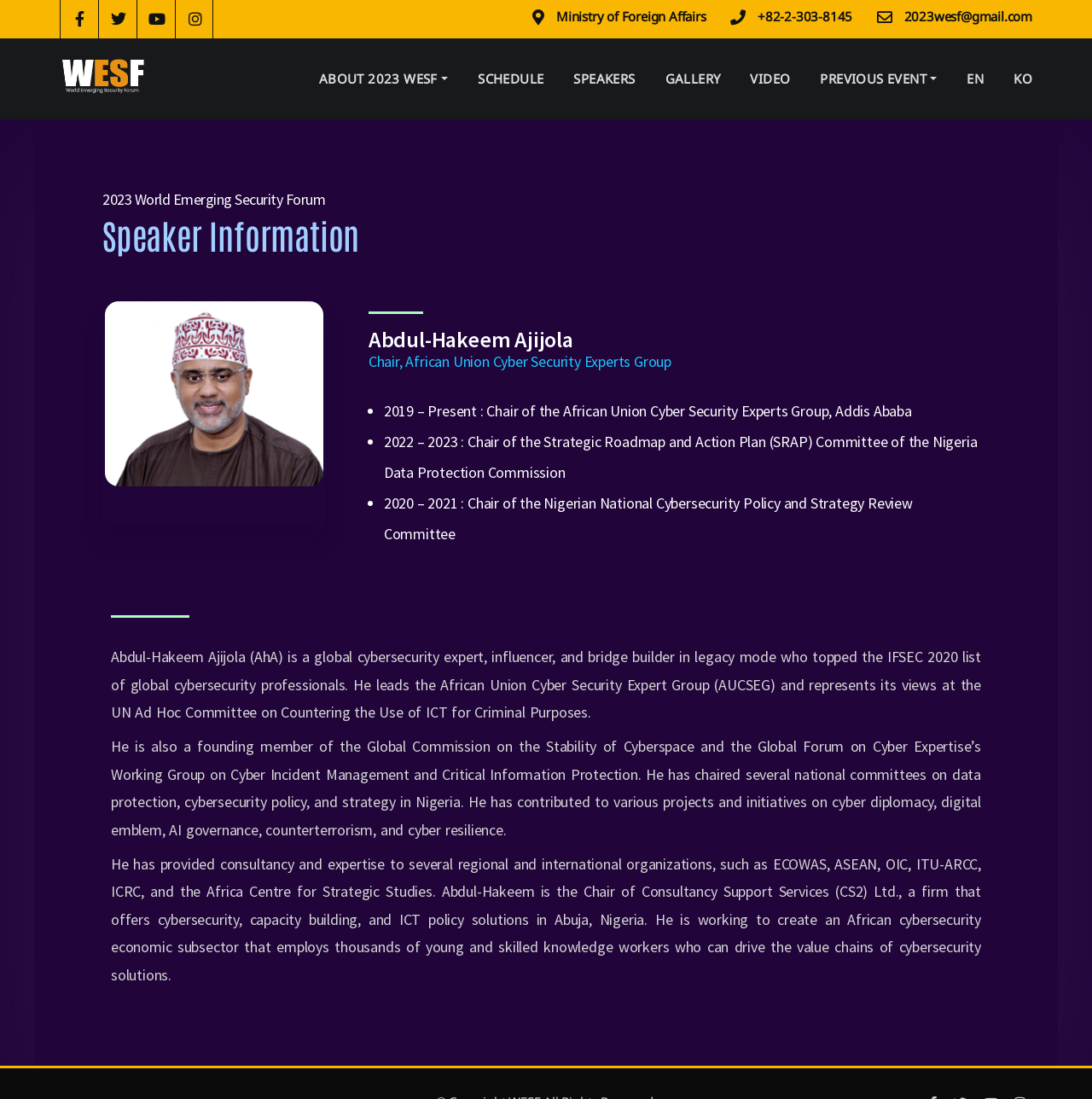Show the bounding box coordinates for the element that needs to be clicked to execute the following instruction: "Read the recent post 'Vacancy: Childcare volunteer'". Provide the coordinates in the form of four float numbers between 0 and 1, i.e., [left, top, right, bottom].

None